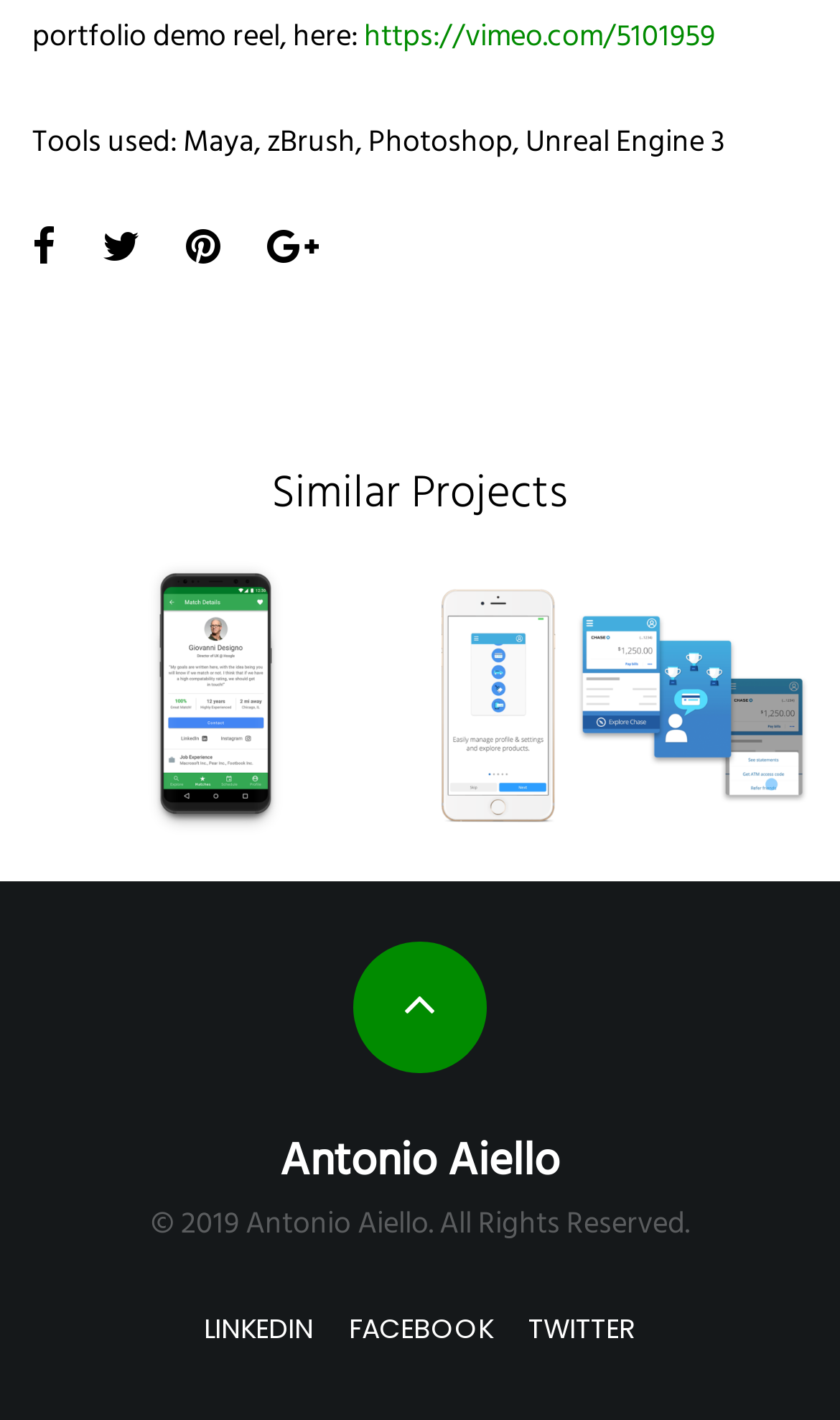Predict the bounding box for the UI component with the following description: "Design Exercise: Mentorship App".

[0.038, 0.395, 0.474, 0.589]